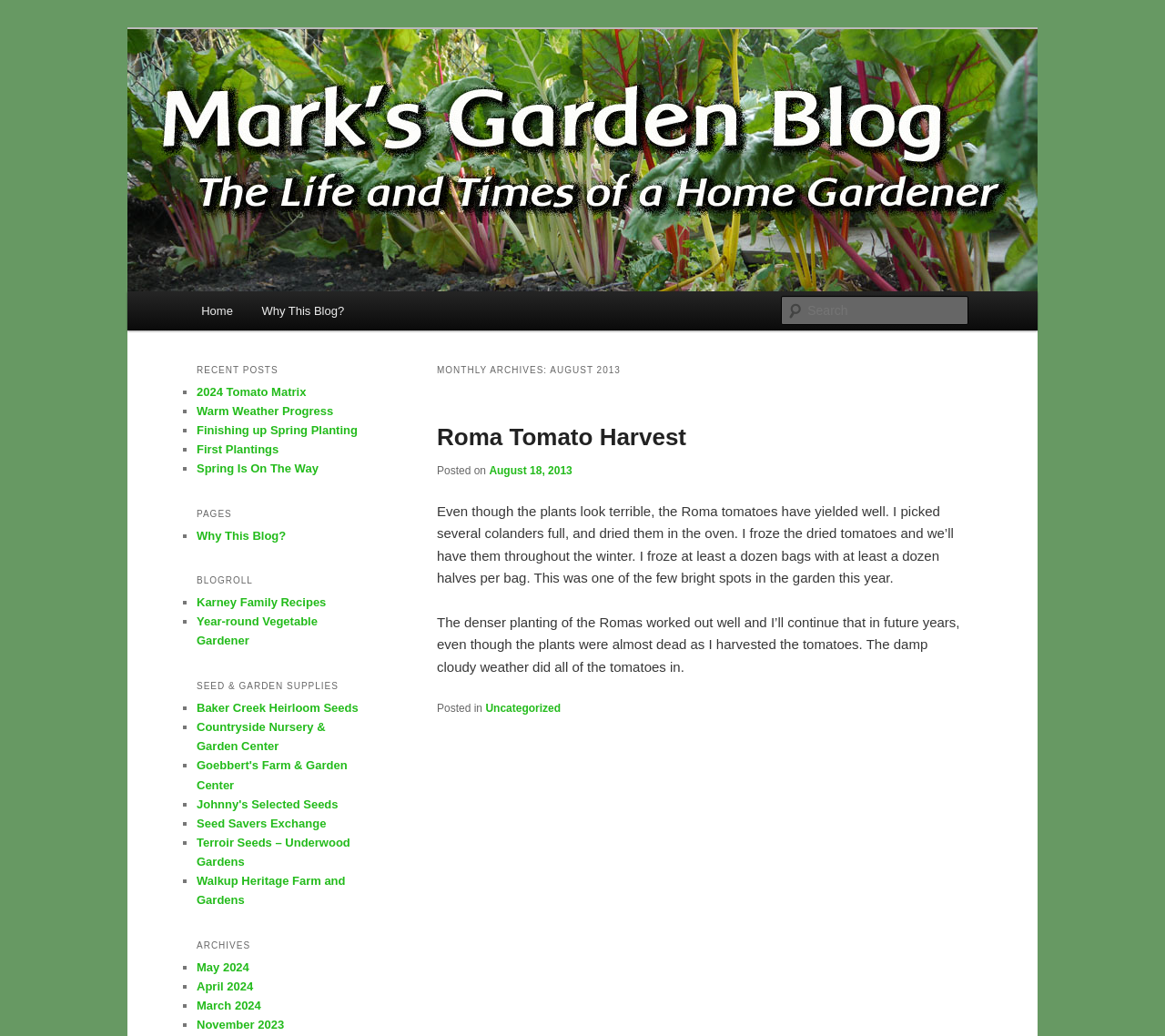Pinpoint the bounding box coordinates of the clickable element to carry out the following instruction: "visit About Us page."

None